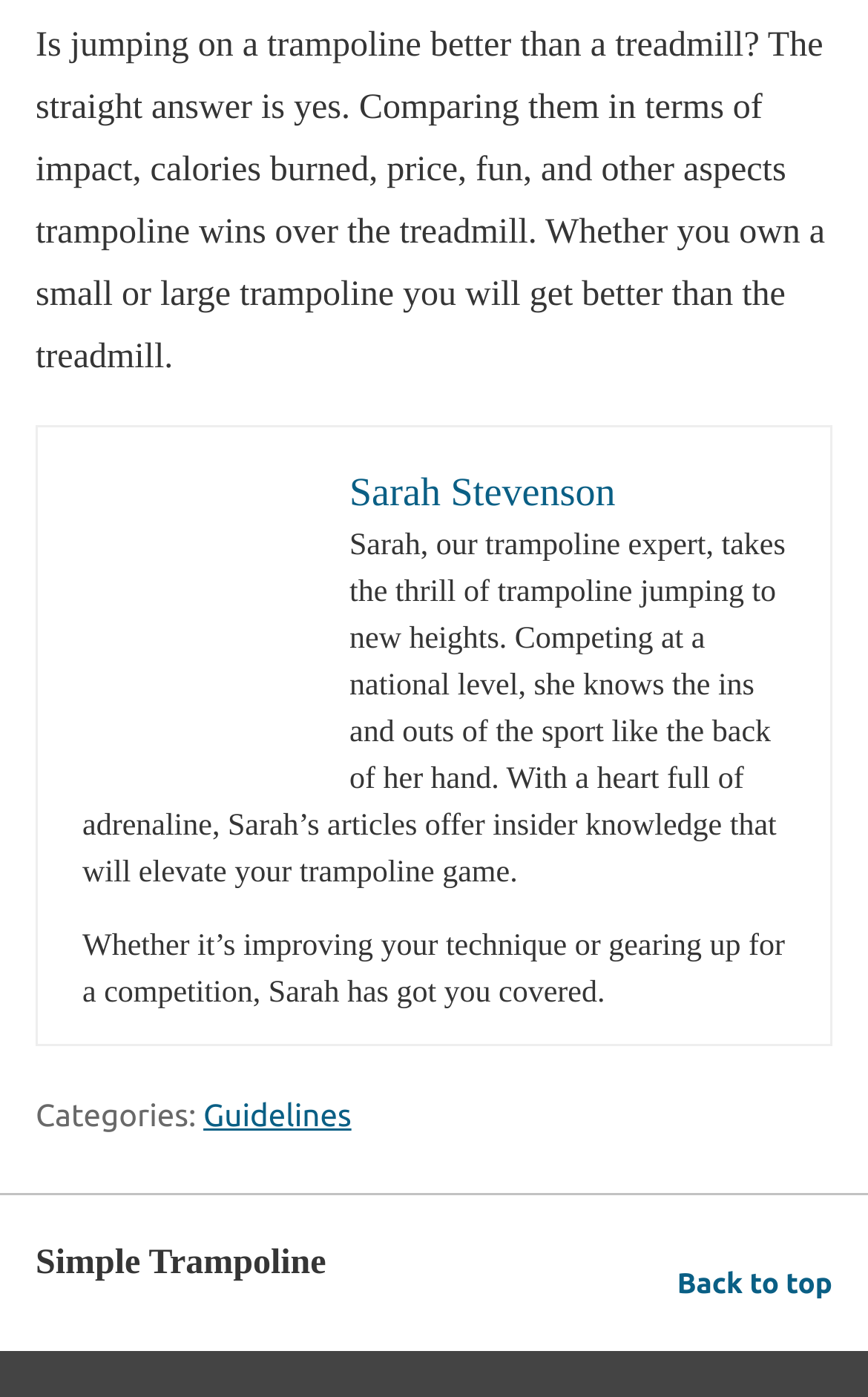What is the category of the webpage?
Please answer using one word or phrase, based on the screenshot.

Guidelines